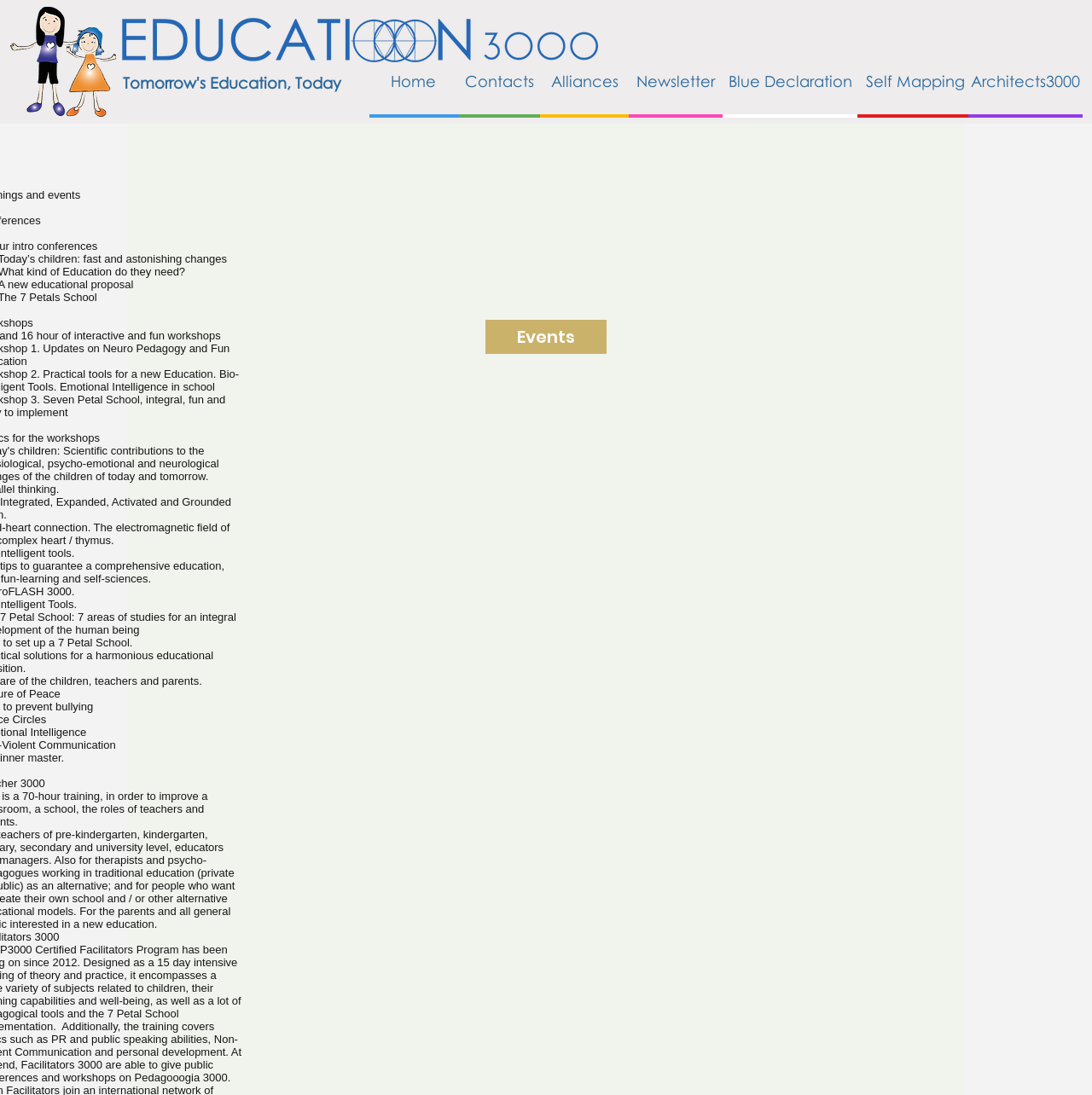What is the tone of the webpage's heading?
Based on the image, respond with a single word or phrase.

Inspirational